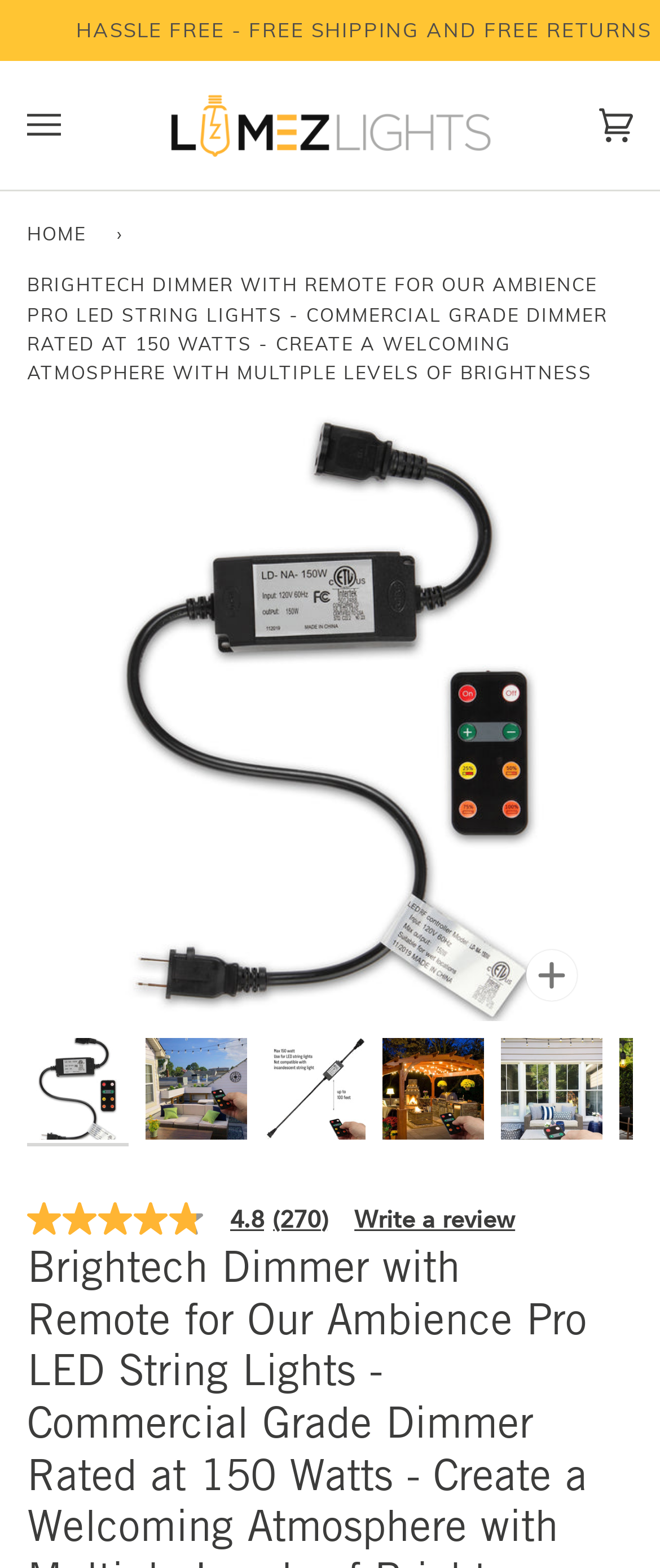What is the rating of this product?
Ensure your answer is thorough and detailed.

I found the rating by looking at the review section, where it says '4.8 out of 5 stars. Read reviews for average rating value is 4.8 of 5. Read 270 Reviews Same page link.' This indicates that the product has an average rating of 4.8 out of 5 stars based on 270 reviews.